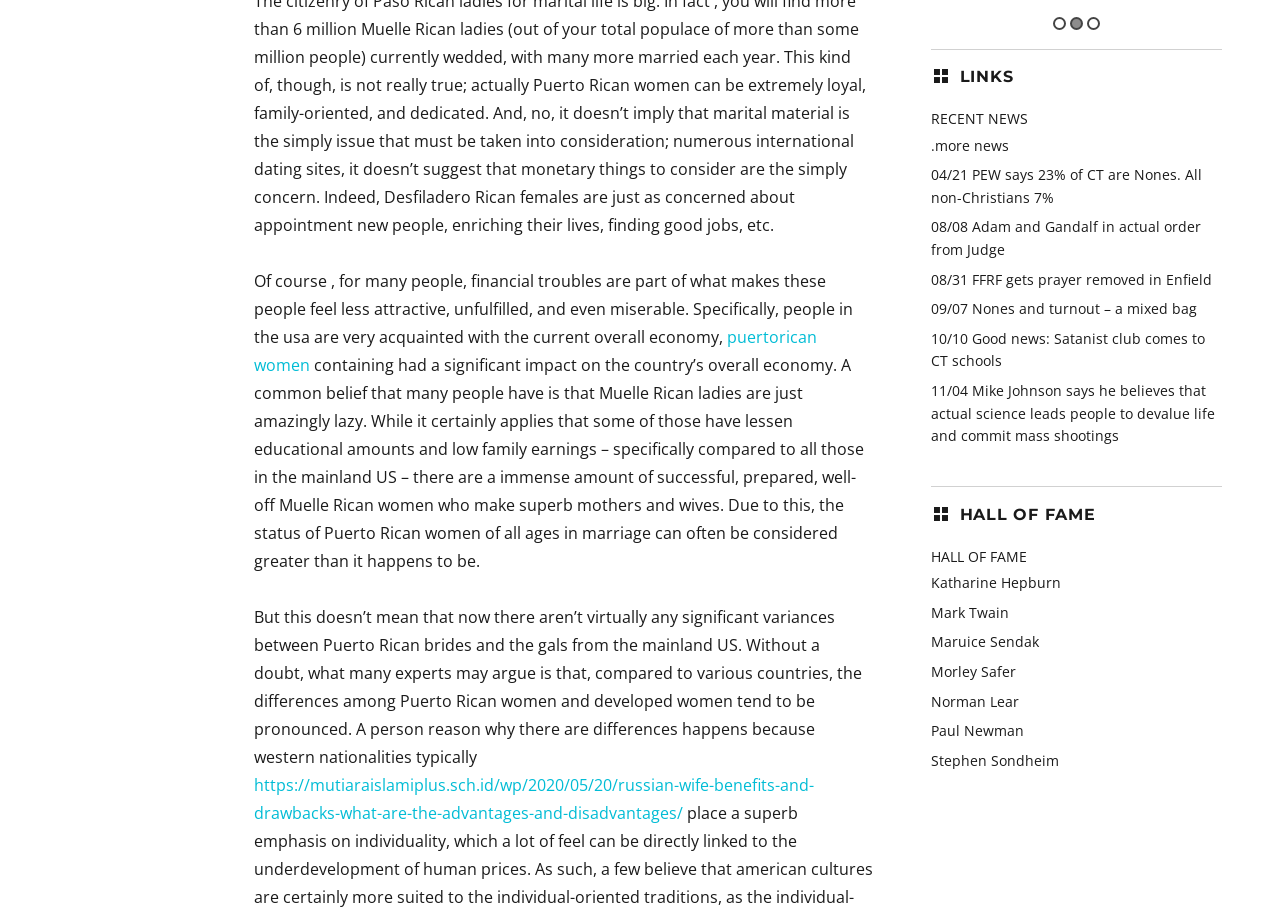Determine the bounding box coordinates for the UI element with the following description: ".more news". The coordinates should be four float numbers between 0 and 1, represented as [left, top, right, bottom].

[0.727, 0.148, 0.788, 0.168]